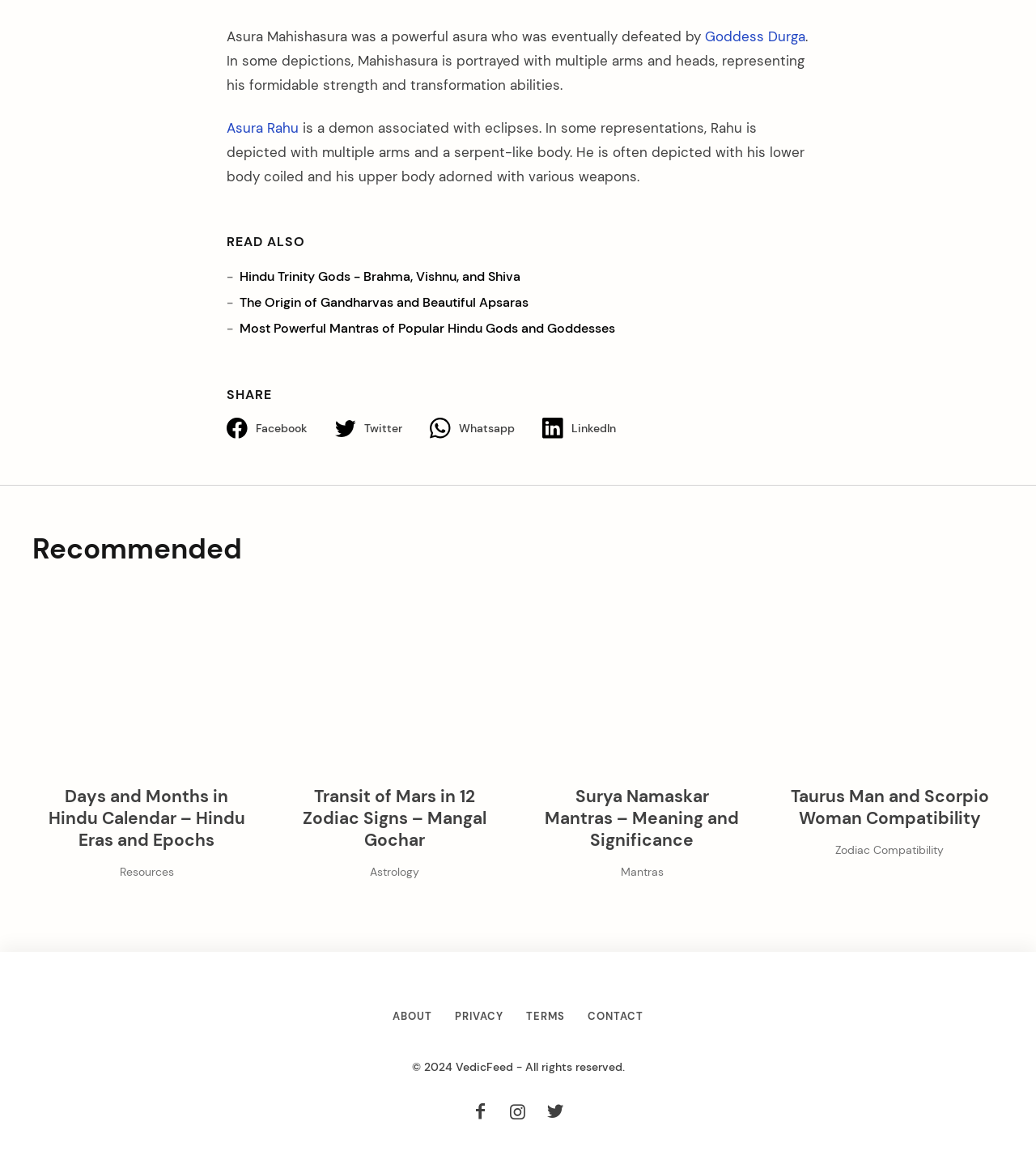Locate the bounding box coordinates of the region to be clicked to comply with the following instruction: "Read about Hindu Trinity Gods". The coordinates must be four float numbers between 0 and 1, in the form [left, top, right, bottom].

[0.231, 0.229, 0.502, 0.244]